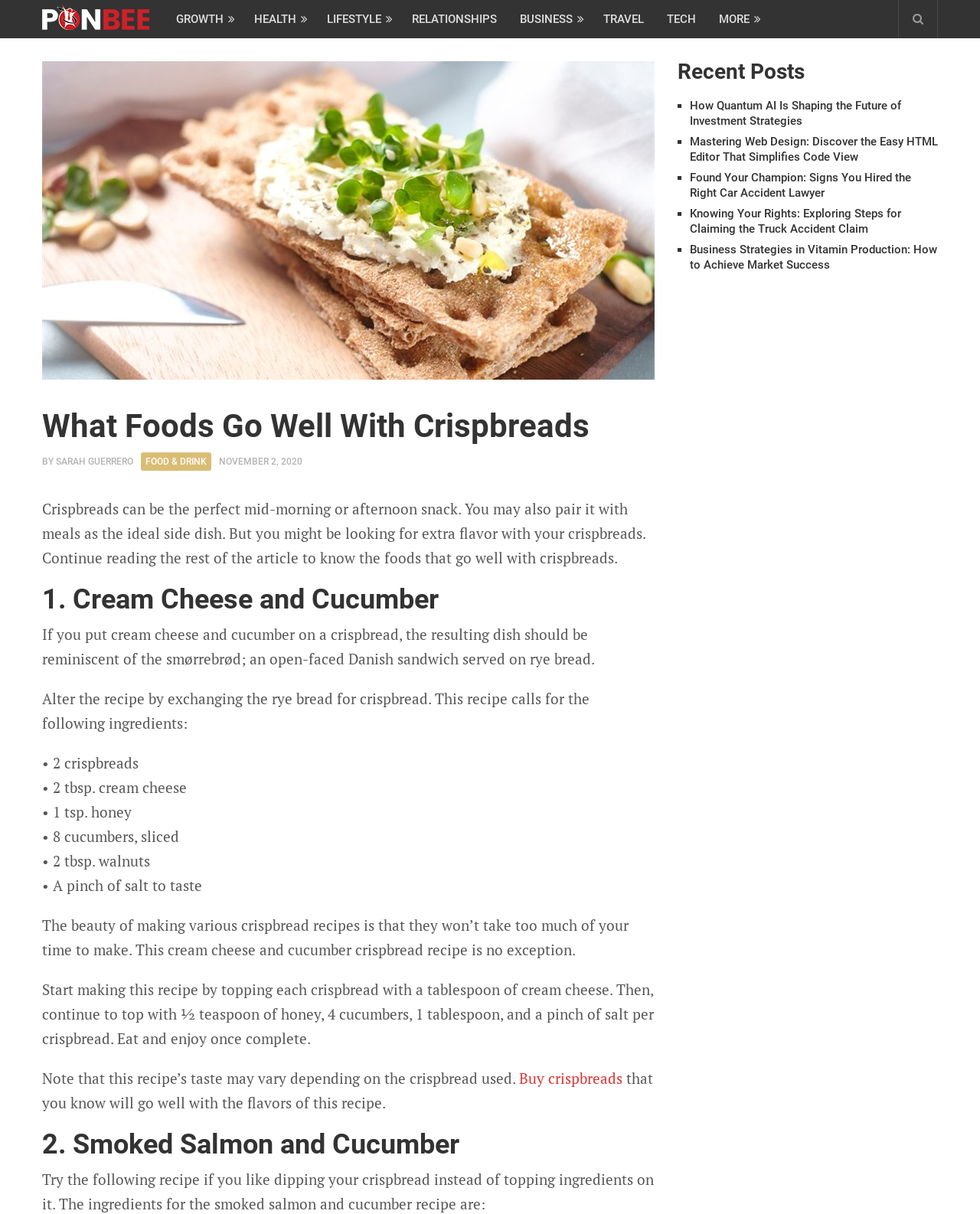Identify the bounding box coordinates for the element that needs to be clicked to fulfill this instruction: "Read about 'PFP Meaning in Chat'". Provide the coordinates in the format of four float numbers between 0 and 1: [left, top, right, bottom].

None